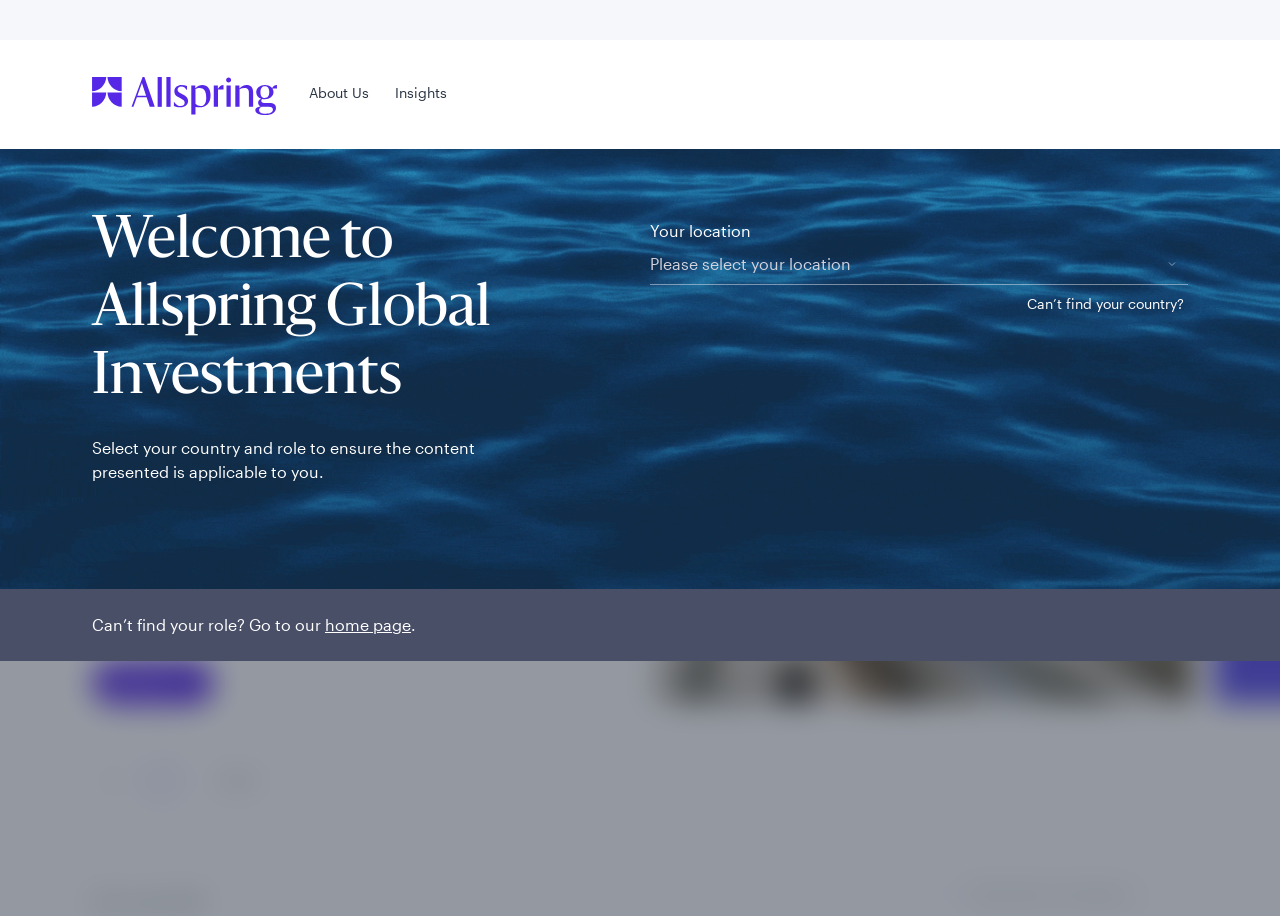Can you find and provide the main heading text of this webpage?

Macro Matters: Midyear Outlook 2024